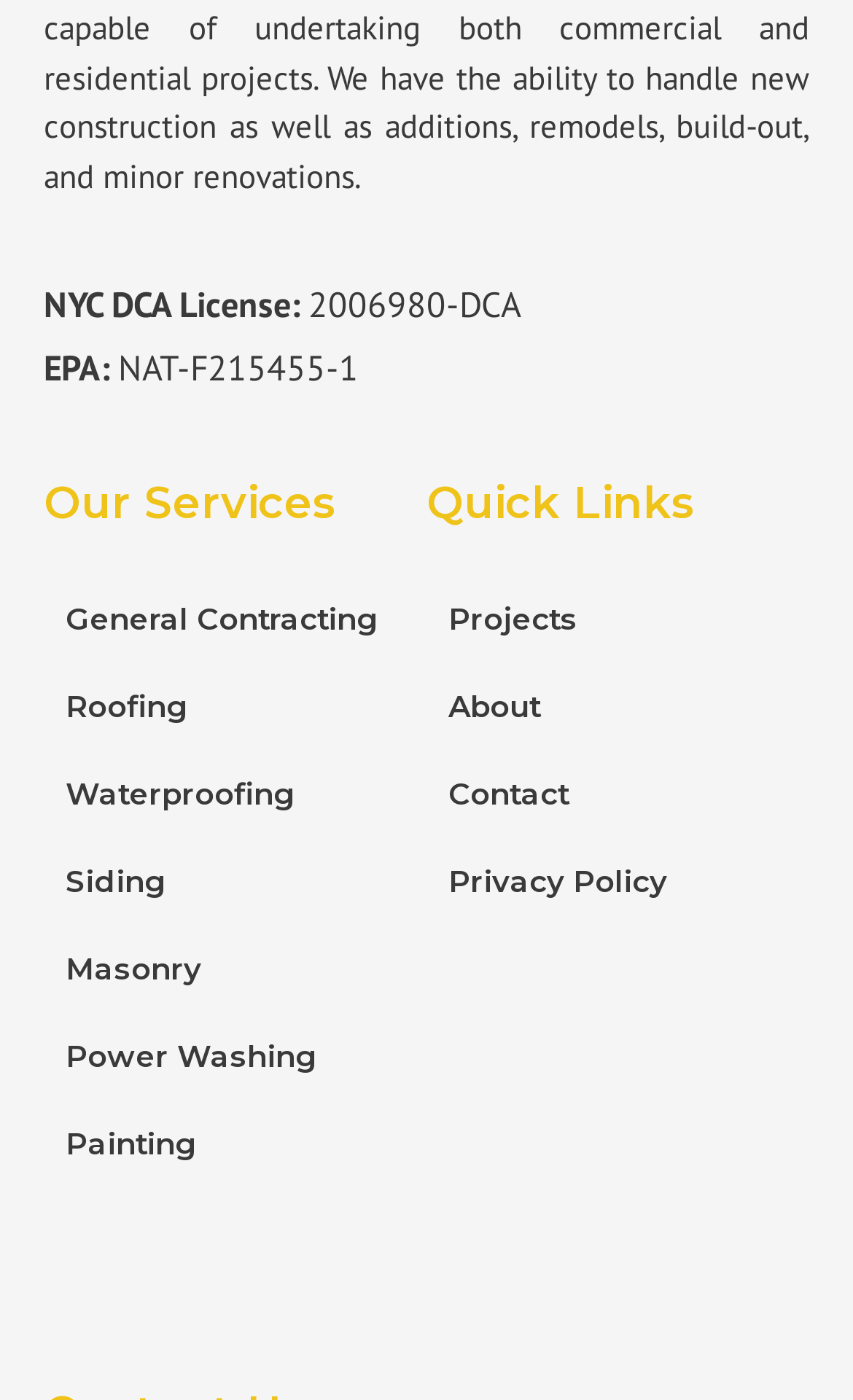How many links are under Quick Links?
Answer the question based on the image using a single word or a brief phrase.

4